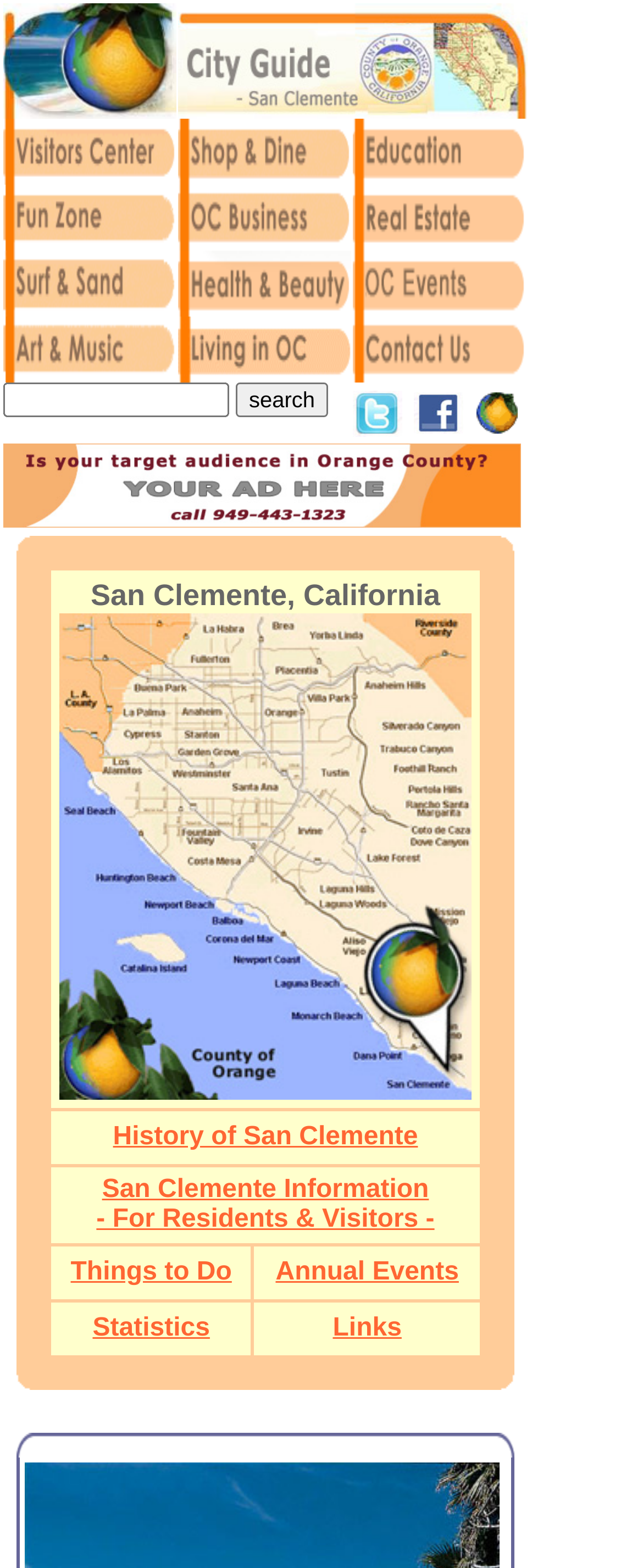Answer the following query concisely with a single word or phrase:
How many columns are in the top table?

3